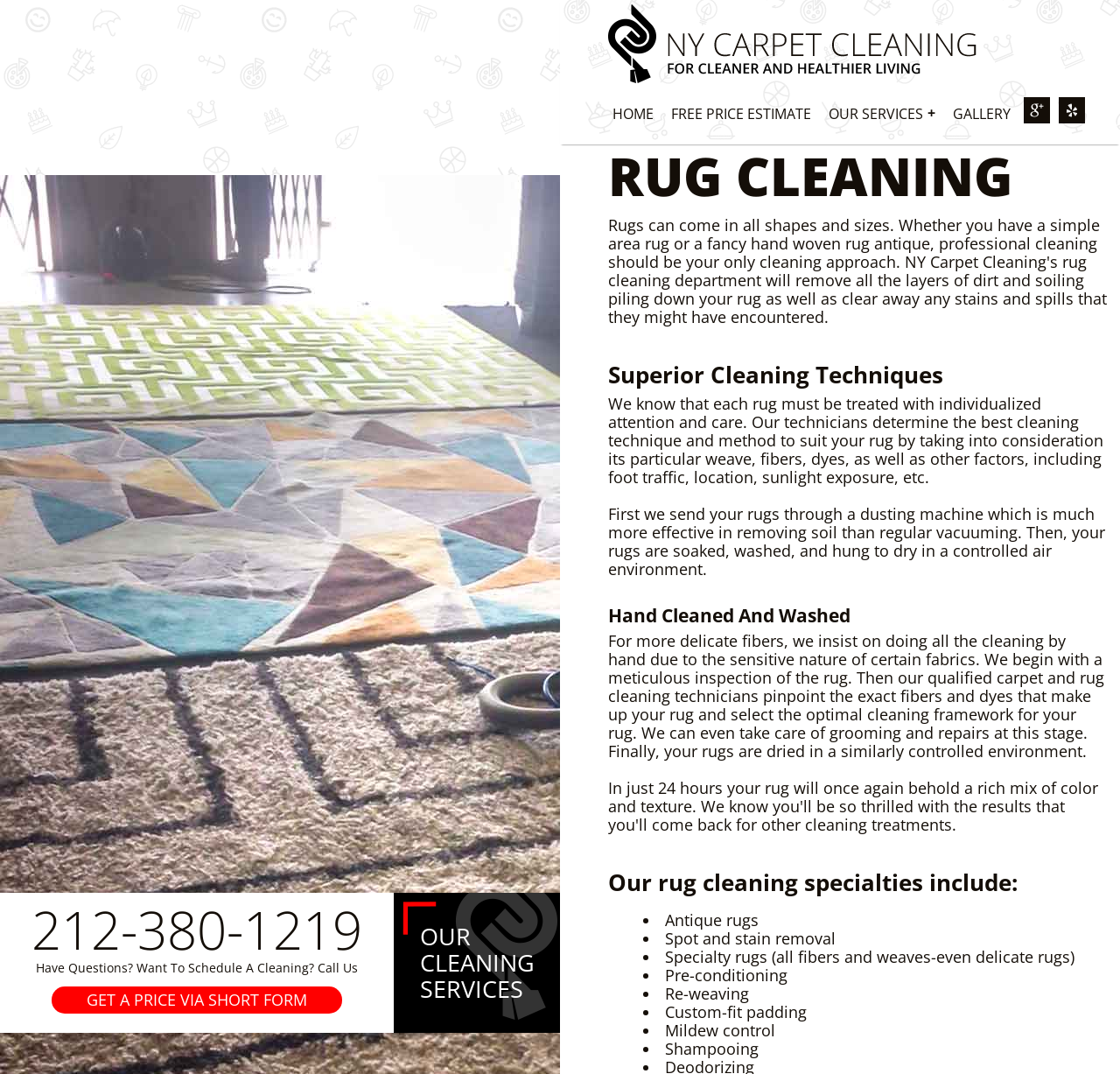Please determine the bounding box coordinates of the area that needs to be clicked to complete this task: 'Call the phone number'. The coordinates must be four float numbers between 0 and 1, formatted as [left, top, right, bottom].

[0.028, 0.832, 0.323, 0.899]